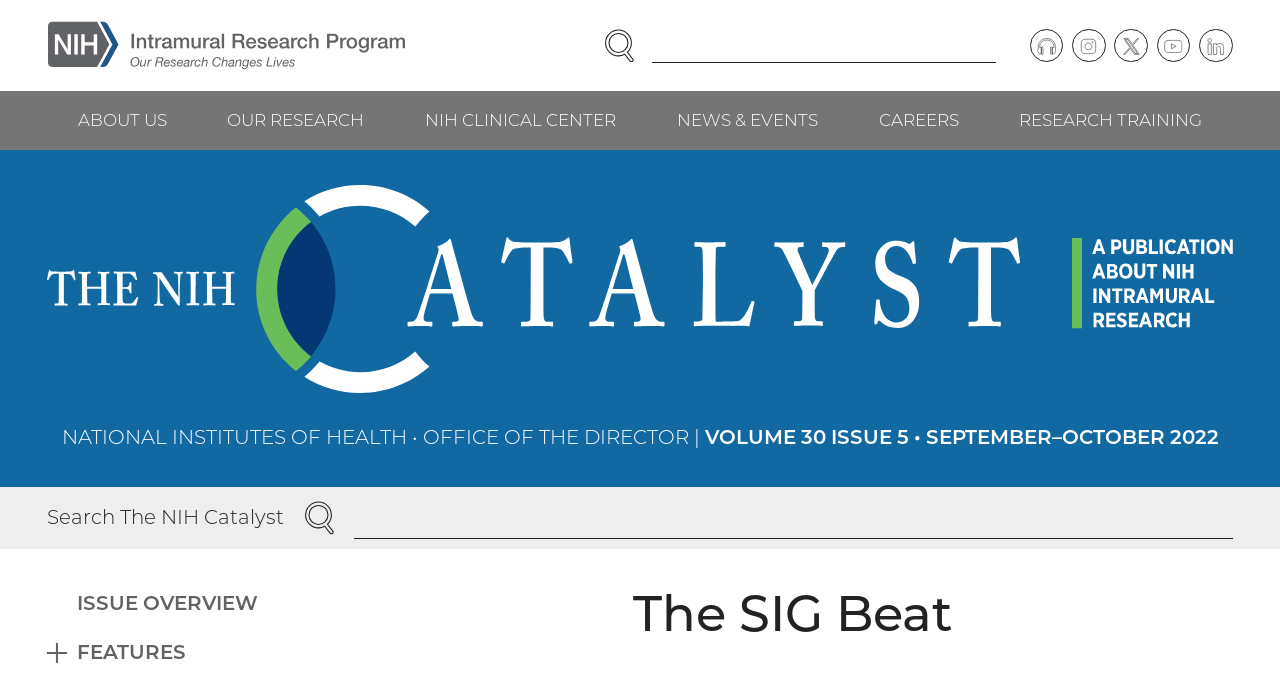Find the bounding box coordinates of the element to click in order to complete this instruction: "Expand the section". The bounding box coordinates must be four float numbers between 0 and 1, denoted as [left, top, right, bottom].

[0.037, 0.953, 0.052, 0.982]